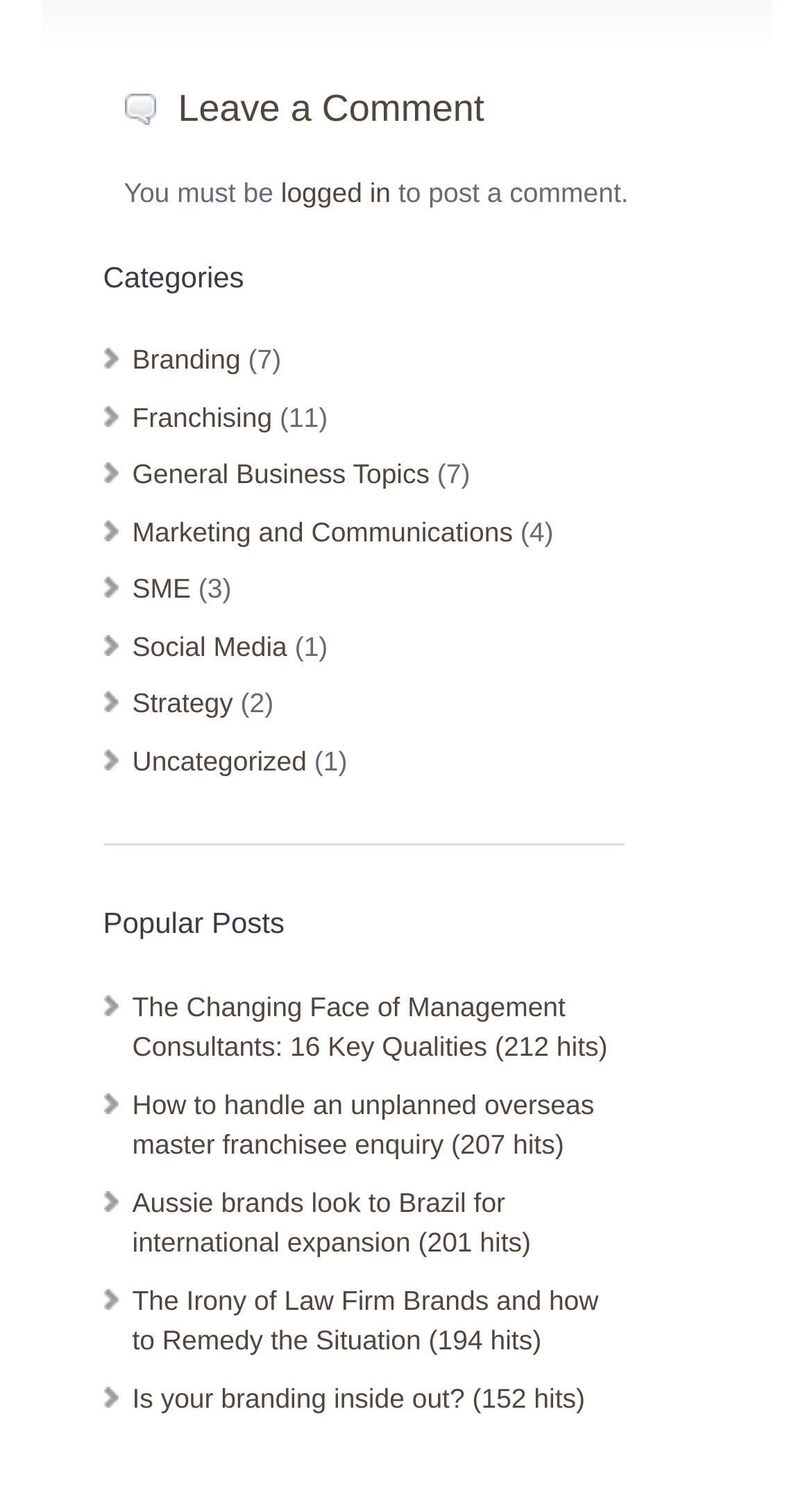What type of content is featured on this webpage? From the image, respond with a single word or brief phrase.

Business and management articles